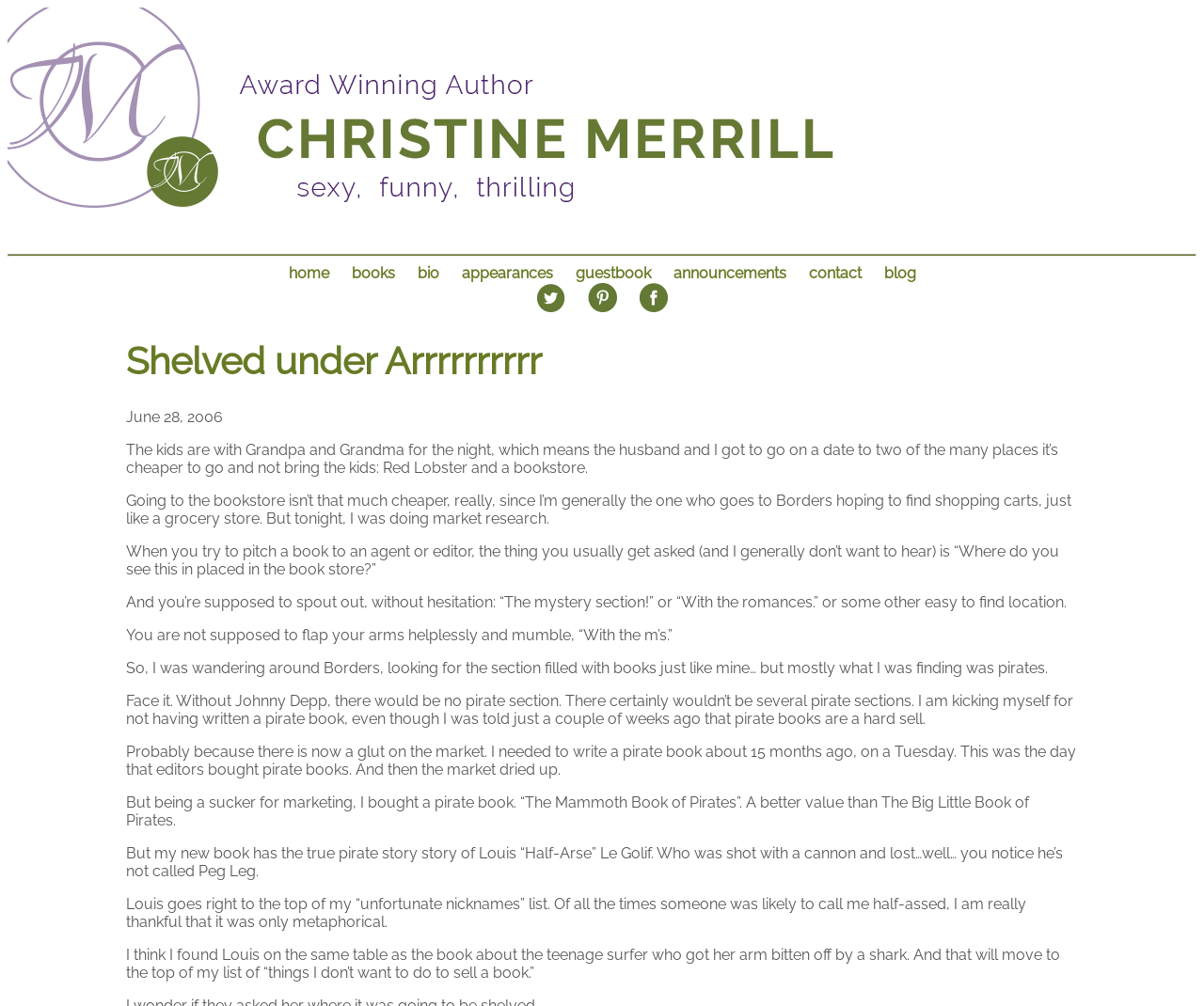Determine the heading of the webpage and extract its text content.

Shelved under Arrrrrrrrrr